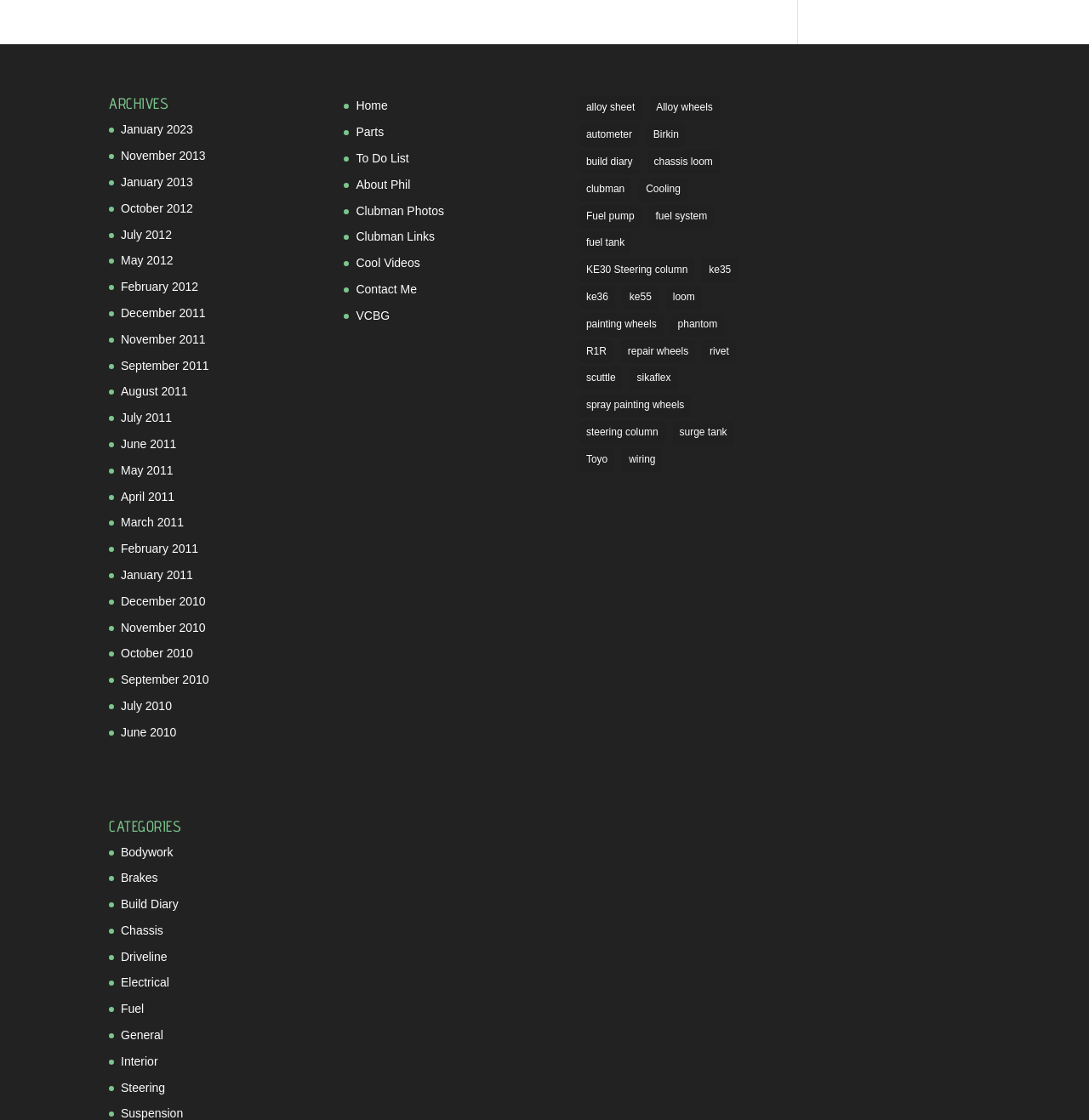Please identify the bounding box coordinates of the clickable area that will fulfill the following instruction: "Check the 'alloy sheet' item". The coordinates should be in the format of four float numbers between 0 and 1, i.e., [left, top, right, bottom].

[0.532, 0.086, 0.589, 0.107]